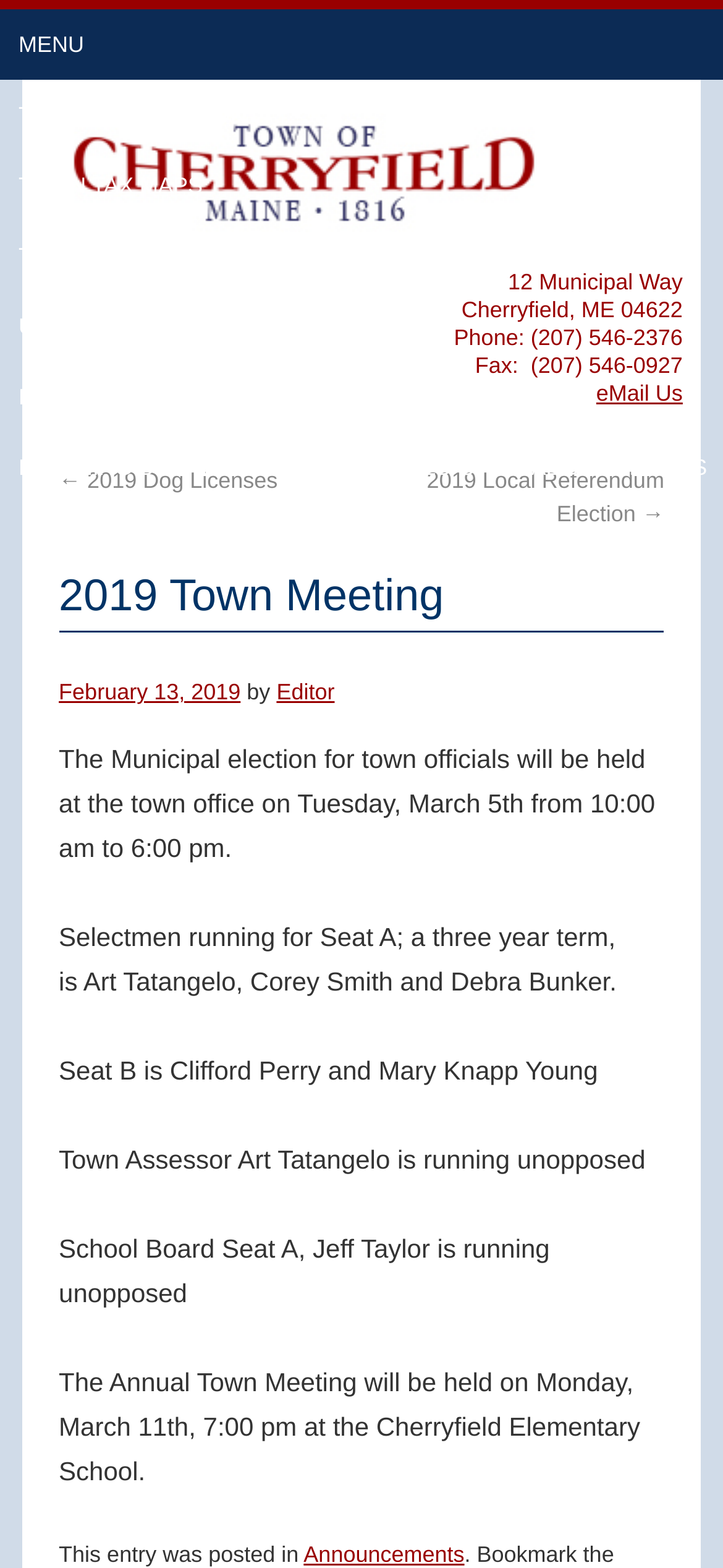Give a one-word or one-phrase response to the question:
What is the phone number of the Town of Cherryfield?

(207) 546-2376